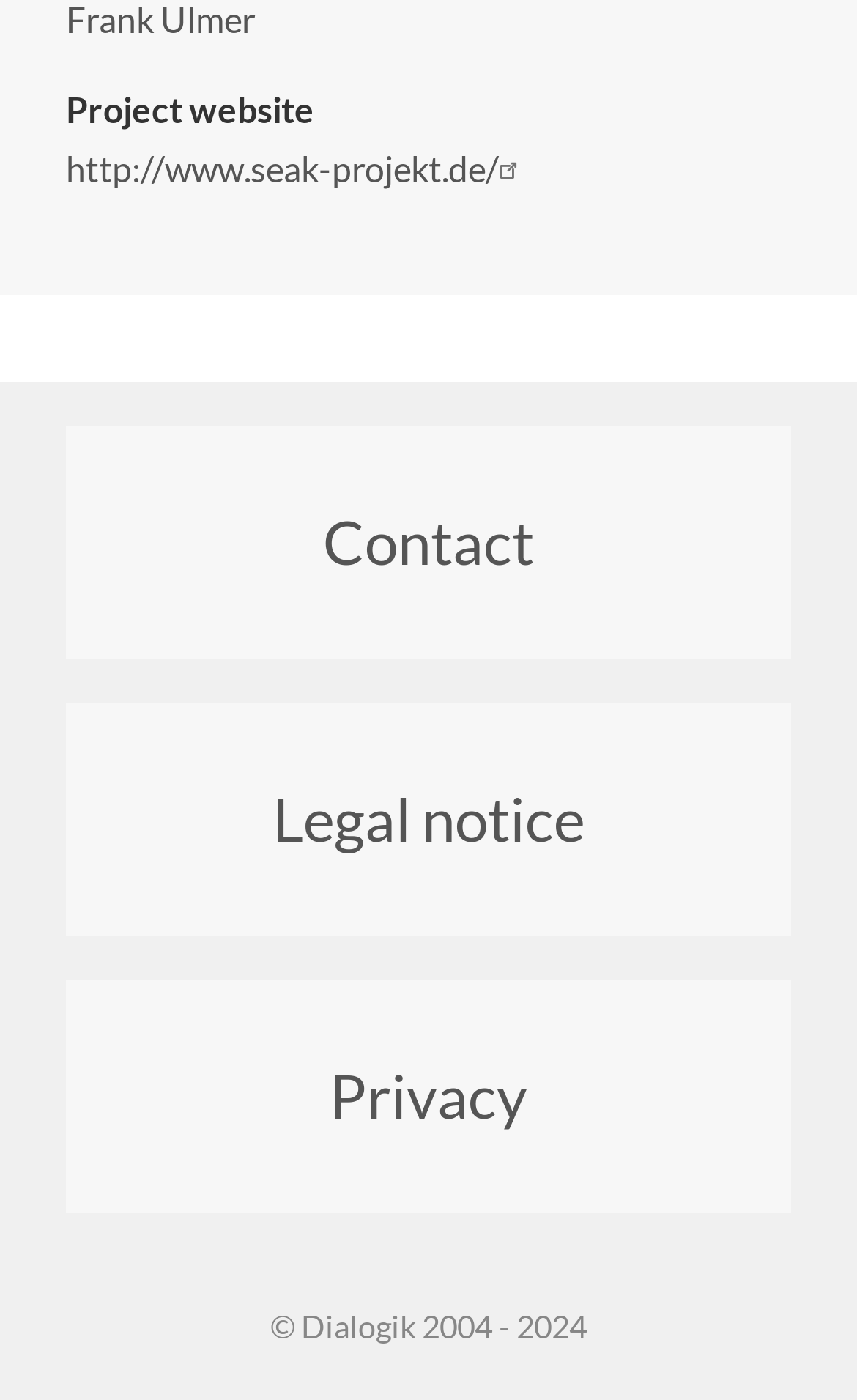Given the description "Legal notice", provide the bounding box coordinates of the corresponding UI element.

[0.077, 0.502, 0.923, 0.669]